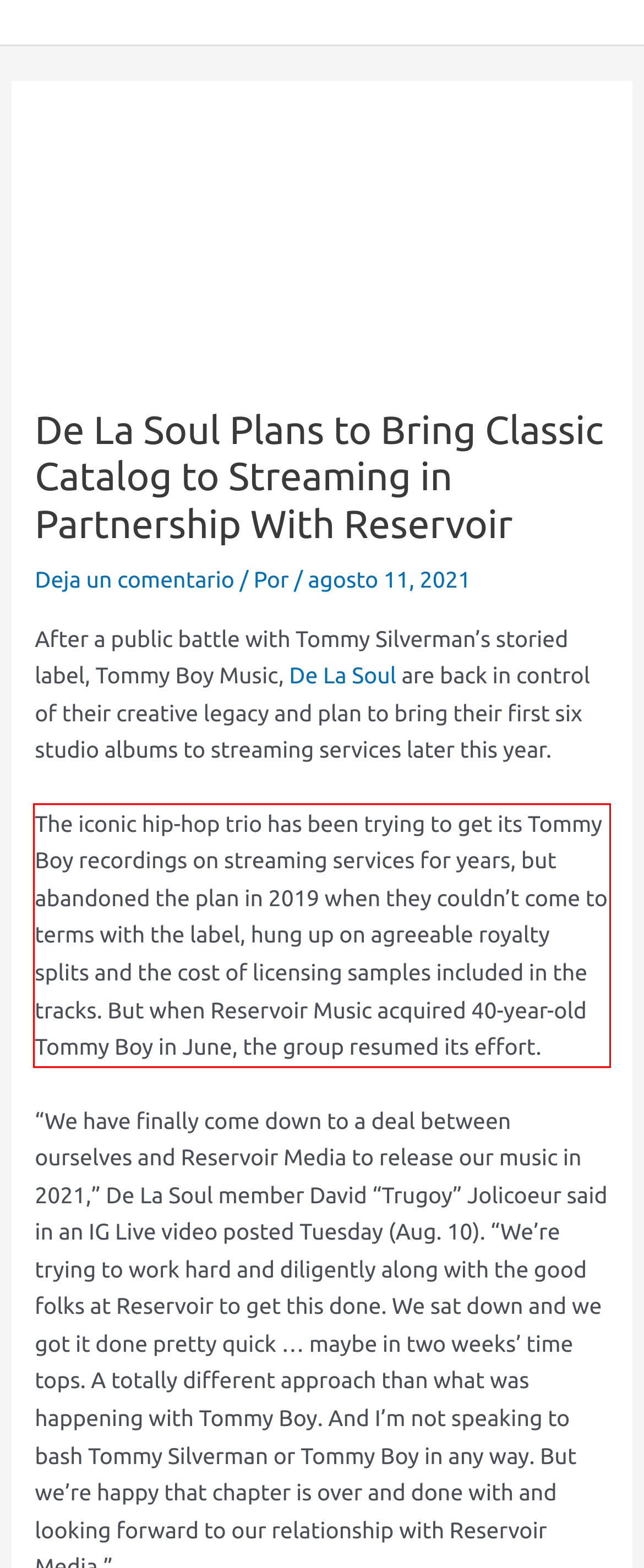Review the webpage screenshot provided, and perform OCR to extract the text from the red bounding box.

The iconic hip-hop trio has been trying to get its Tommy Boy recordings on streaming services for years, but abandoned the plan in 2019 when they couldn’t come to terms with the label, hung up on agreeable royalty splits and the cost of licensing samples included in the tracks. But when Reservoir Music acquired 40-year-old Tommy Boy in June, the group resumed its effort.